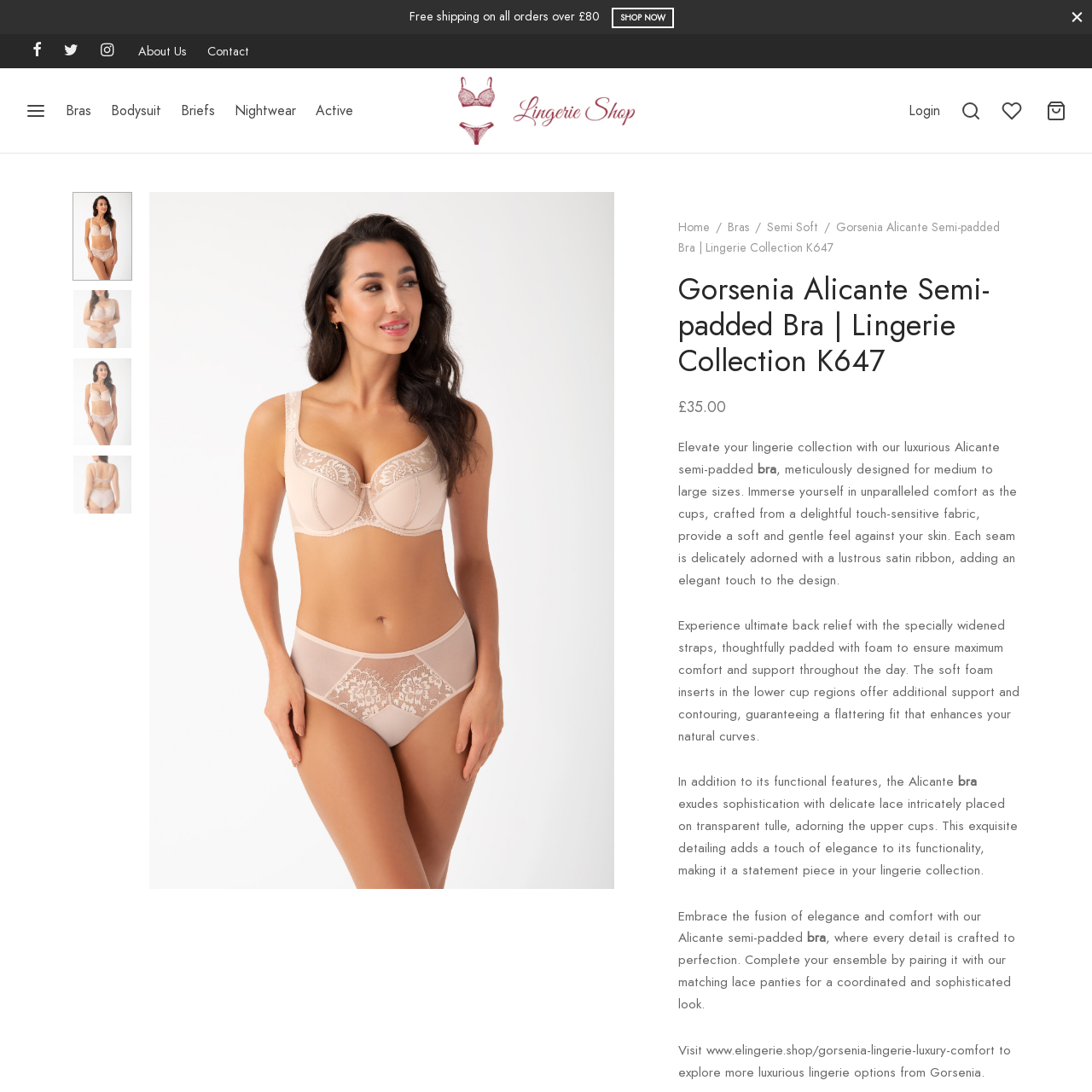Offer an in-depth description of the scene contained in the red rectangle.

The image showcases the Gorsenia Alicante Semi-padded Bra, a luxurious addition to the lingerie collection. Designed specifically for medium to large sizes, this bra features soft, touch-sensitive fabric that ensures exceptional comfort against the skin. The elegant satin ribbon seams enhance its aesthetic appeal, while the widened foam-padded straps provide relief and support for all-day wear. With delicately crafted lace detailing on transparent tulle adorning the upper cups, this bra is an exquisite blend of sophistication and functionality, making it a must-have for an elegant lingerie collection.